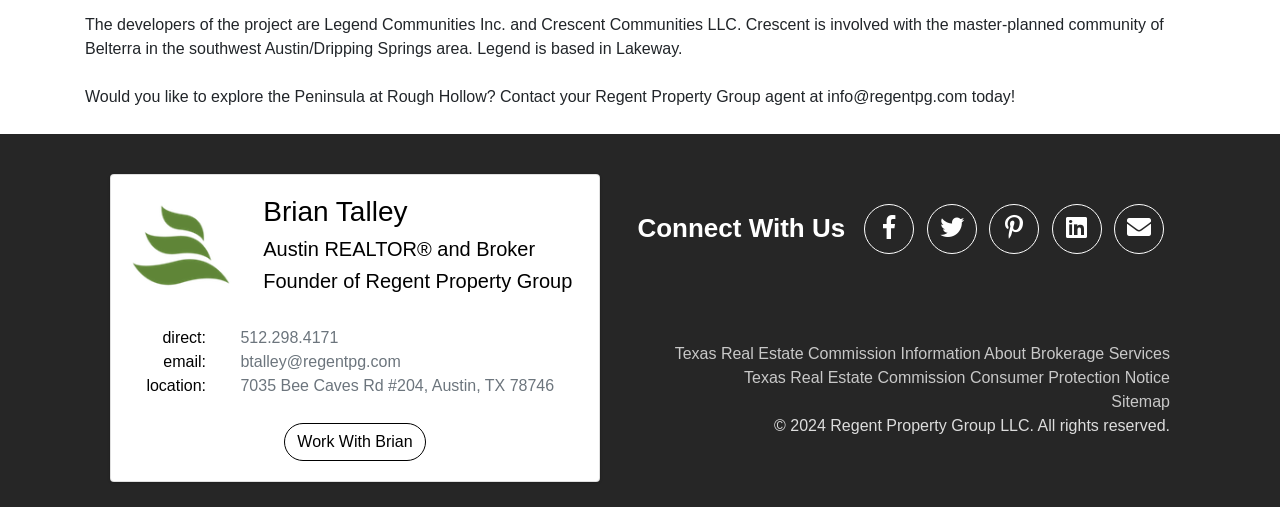Answer briefly with one word or phrase:
What is the profession of Brian Talley?

Austin REALTOR and Broker